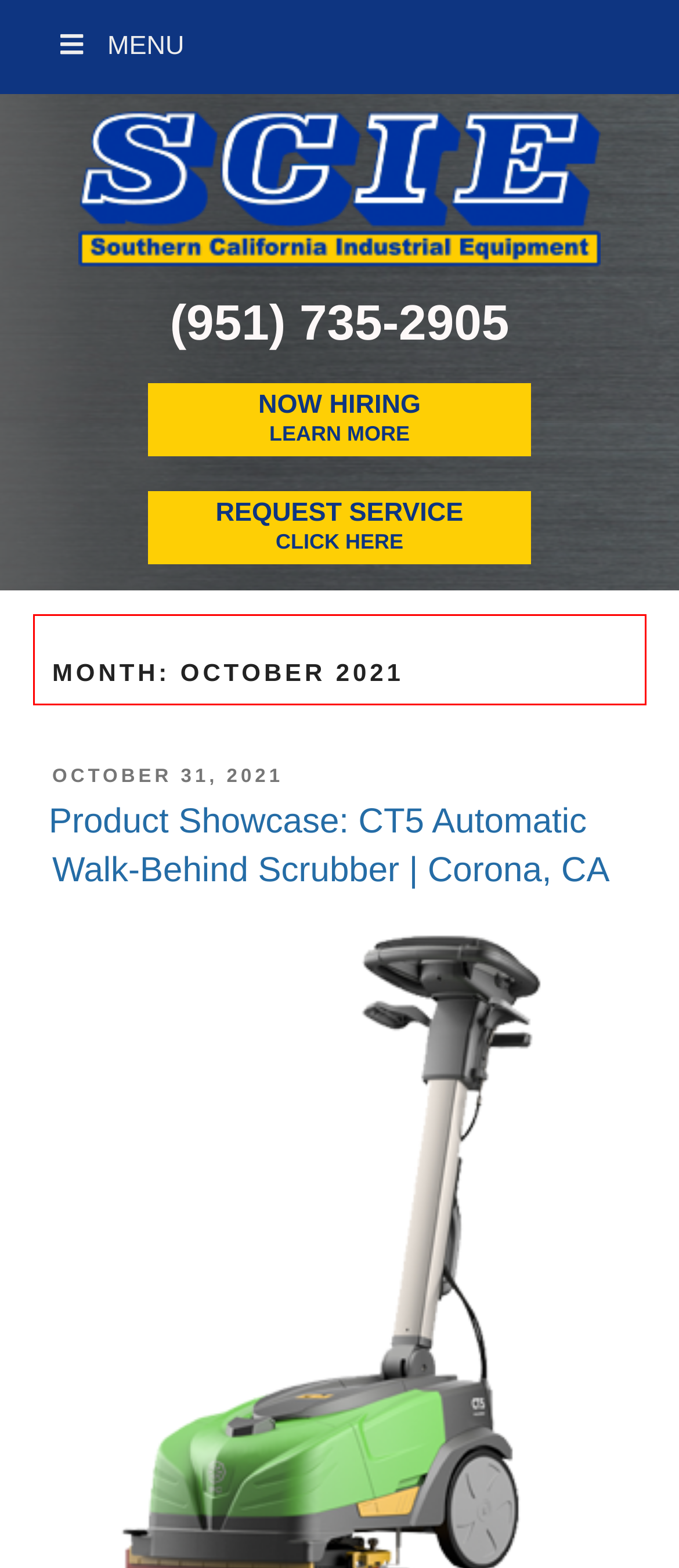You are provided with a screenshot of a webpage containing a red rectangle bounding box. Identify the webpage description that best matches the new webpage after the element in the bounding box is clicked. Here are the potential descriptions:
A. Product Showcase: CT5 Automatic Walk-Behind Scrubber | Corona, CA | SCIE Lifts
B. Southern California Industrial Equipment - Industrial Equipment Rentals
C. Southern California Industrial Equipment - Contact Us
D. Southern California Industrial Equipment - SCIE Lifts
E. Southern California Industrial Equipment - Service
F. Southern California Industrial Equipment - Videos
G. Southern California Industrial Equipment - Pallet Racking
H. Southern California Industrial Equipment - Parts

F